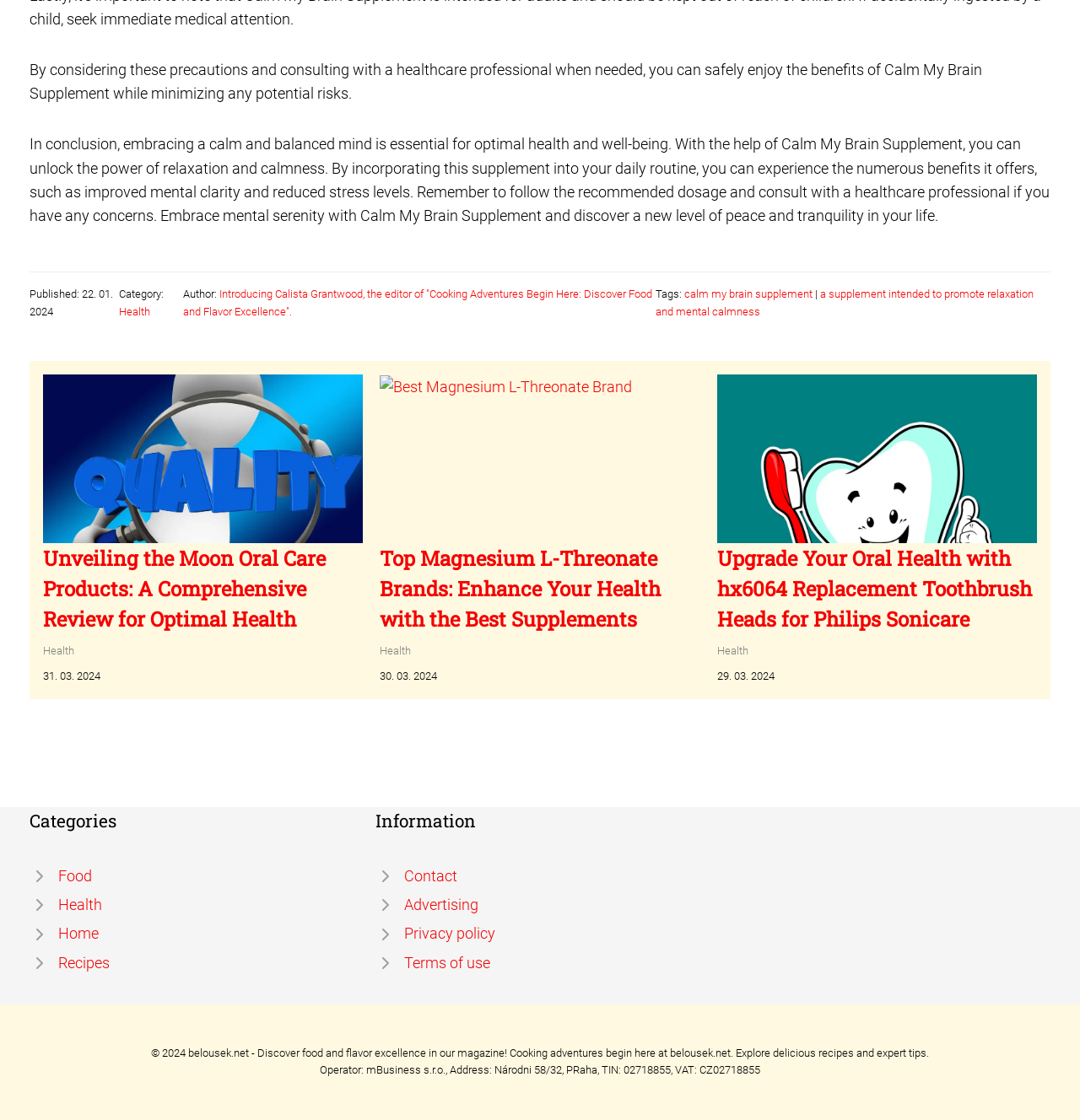Identify the bounding box coordinates of the specific part of the webpage to click to complete this instruction: "Explore the Health category".

[0.027, 0.795, 0.332, 0.821]